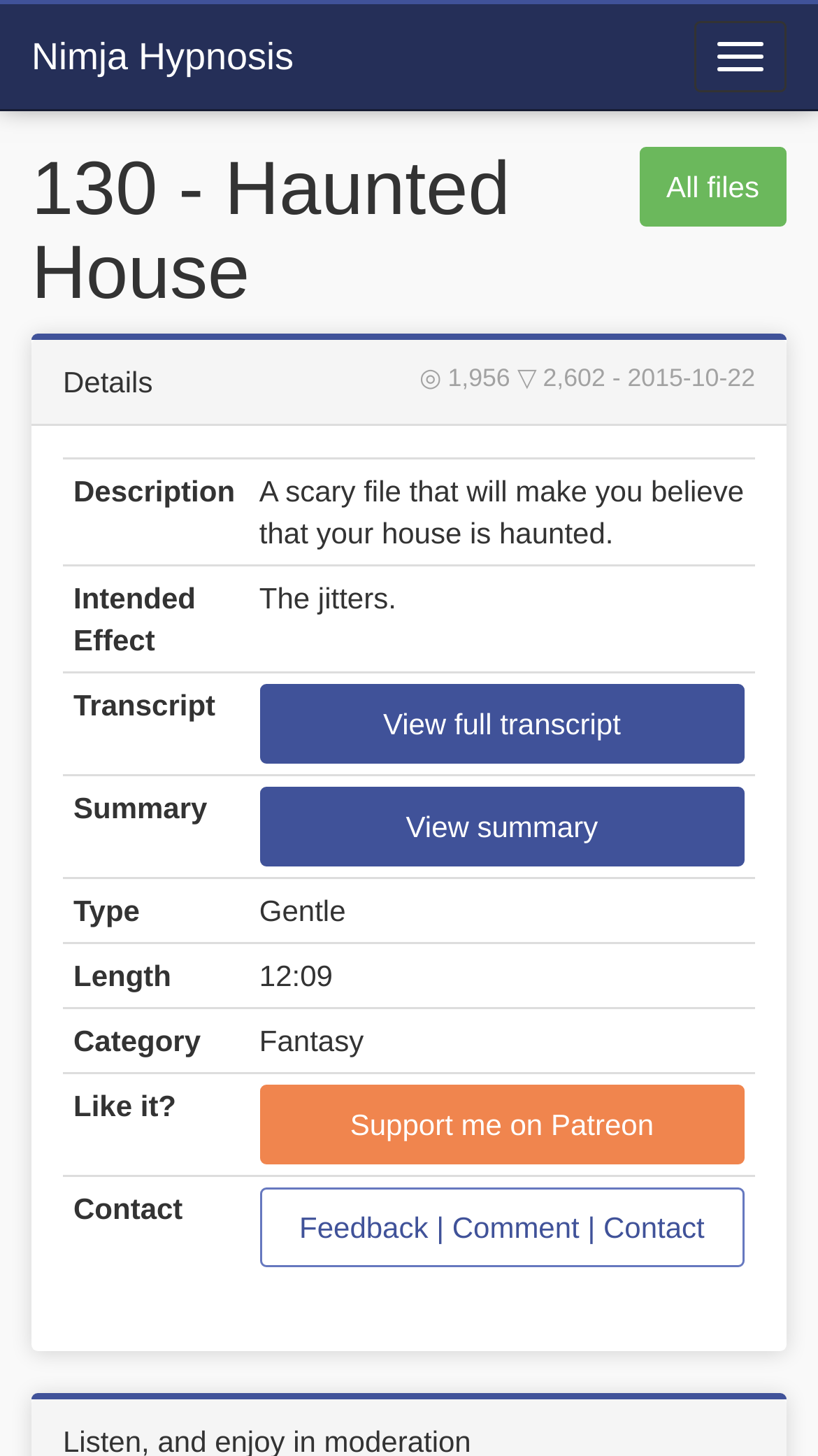Specify the bounding box coordinates (top-left x, top-left y, bottom-right x, bottom-right y) of the UI element in the screenshot that matches this description: Feedback | Comment | Contact

[0.317, 0.816, 0.91, 0.871]